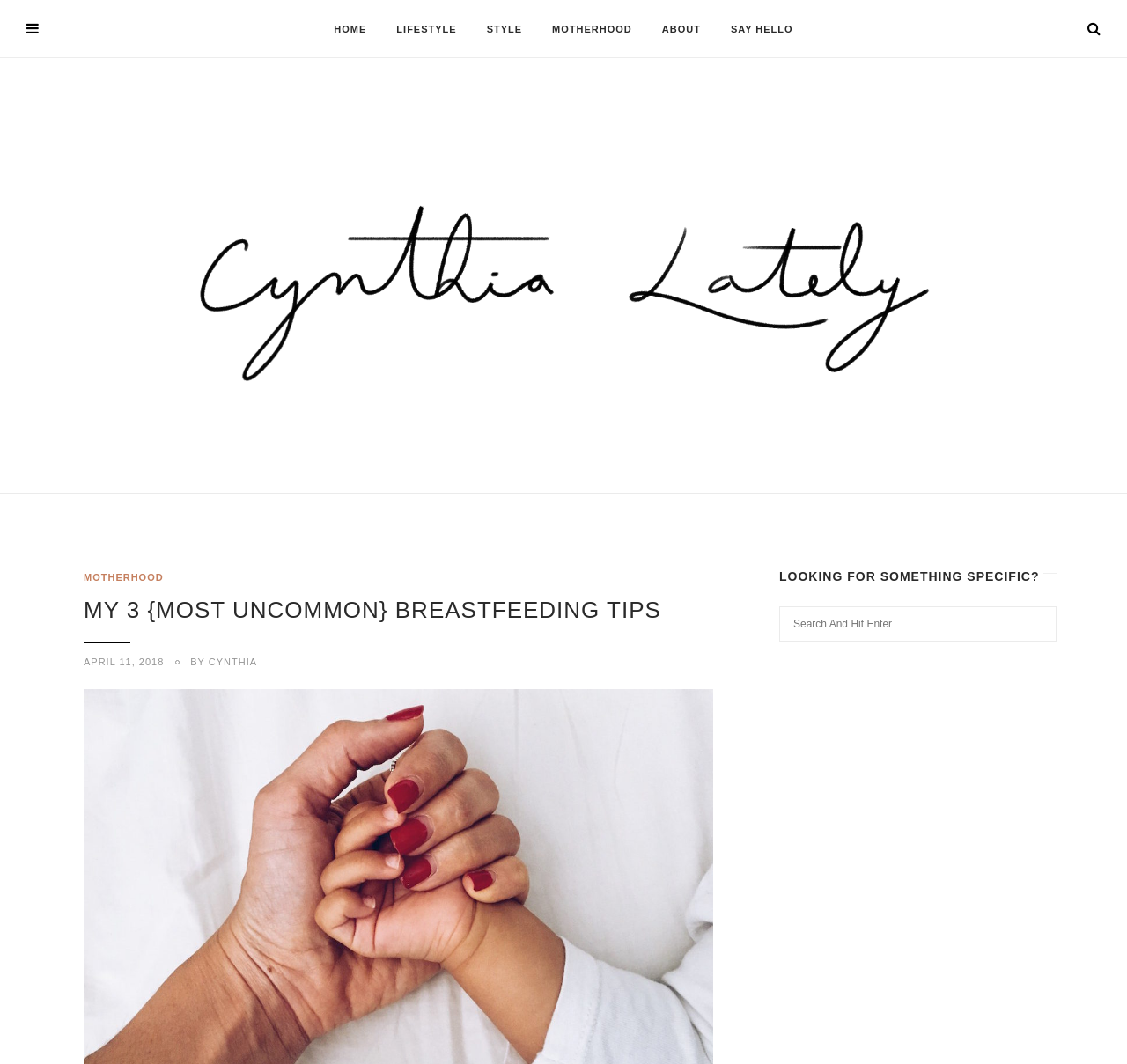What is the author of the current article?
Answer the question in a detailed and comprehensive manner.

I determined the author by looking at the link 'CYNTHIA' which is located next to the StaticText 'BY'.